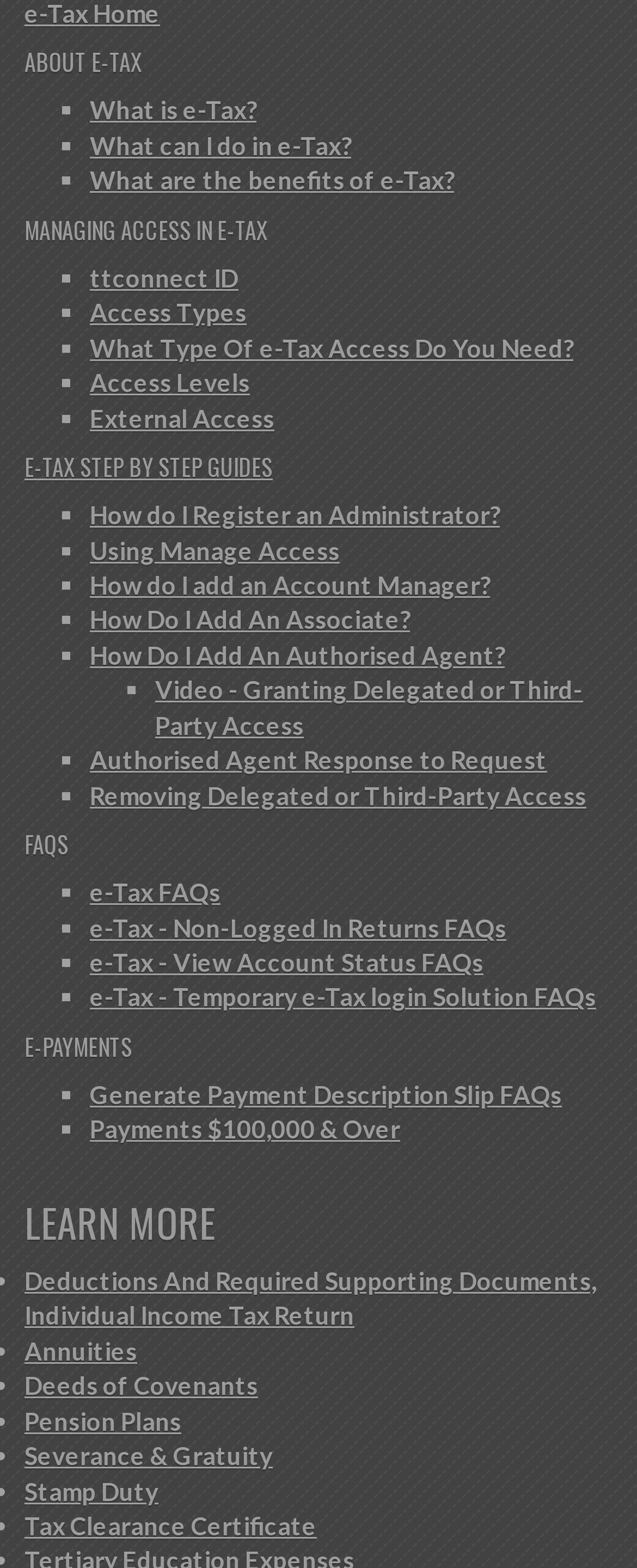Answer the question using only one word or a concise phrase: What is the purpose of the 'E-PAYMENTS' section?

To provide information on e-payments